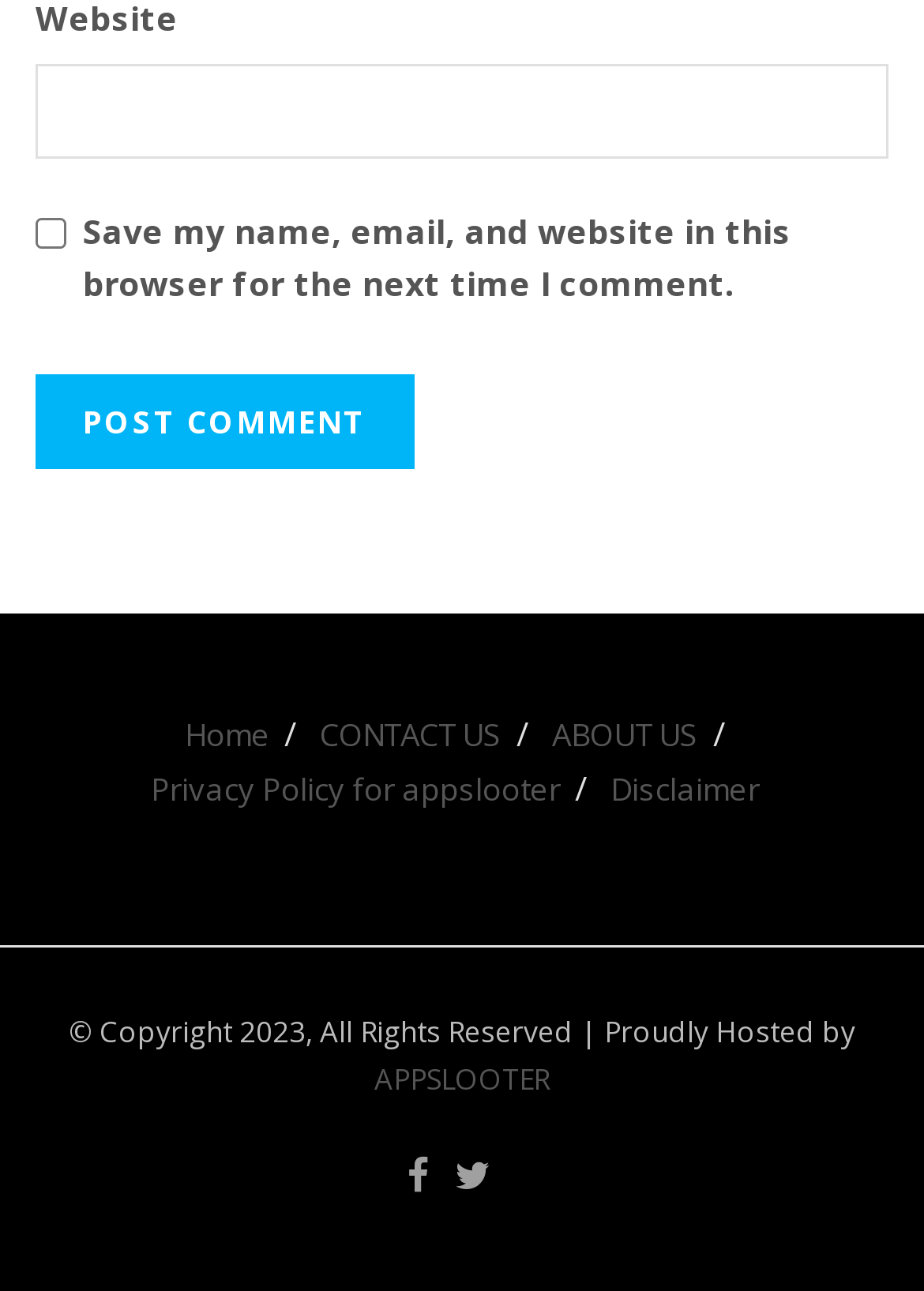Determine the bounding box coordinates of the region I should click to achieve the following instruction: "Check save my name". Ensure the bounding box coordinates are four float numbers between 0 and 1, i.e., [left, top, right, bottom].

[0.038, 0.168, 0.072, 0.192]